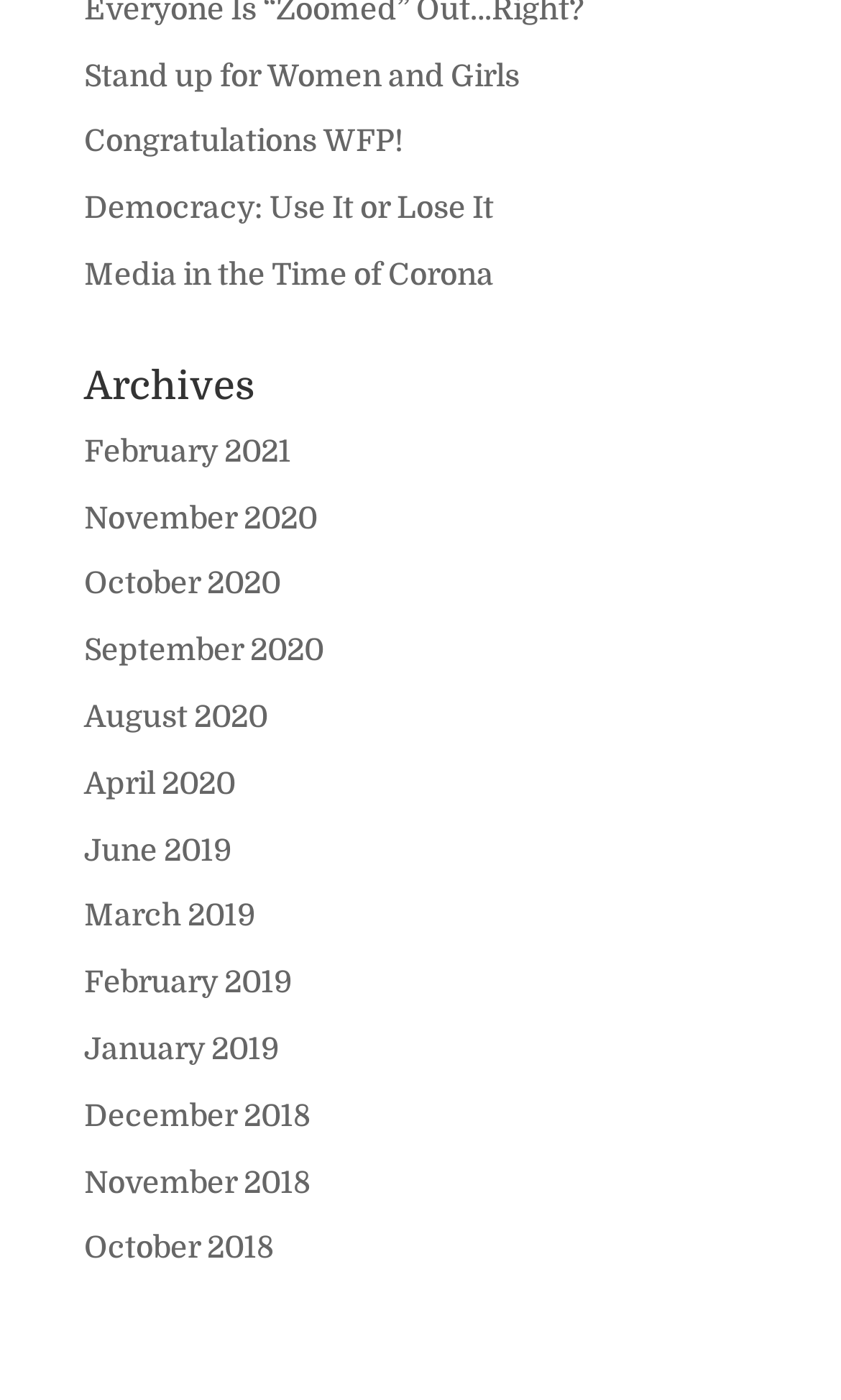Locate the coordinates of the bounding box for the clickable region that fulfills this instruction: "Read February 2021".

[0.1, 0.309, 0.346, 0.334]